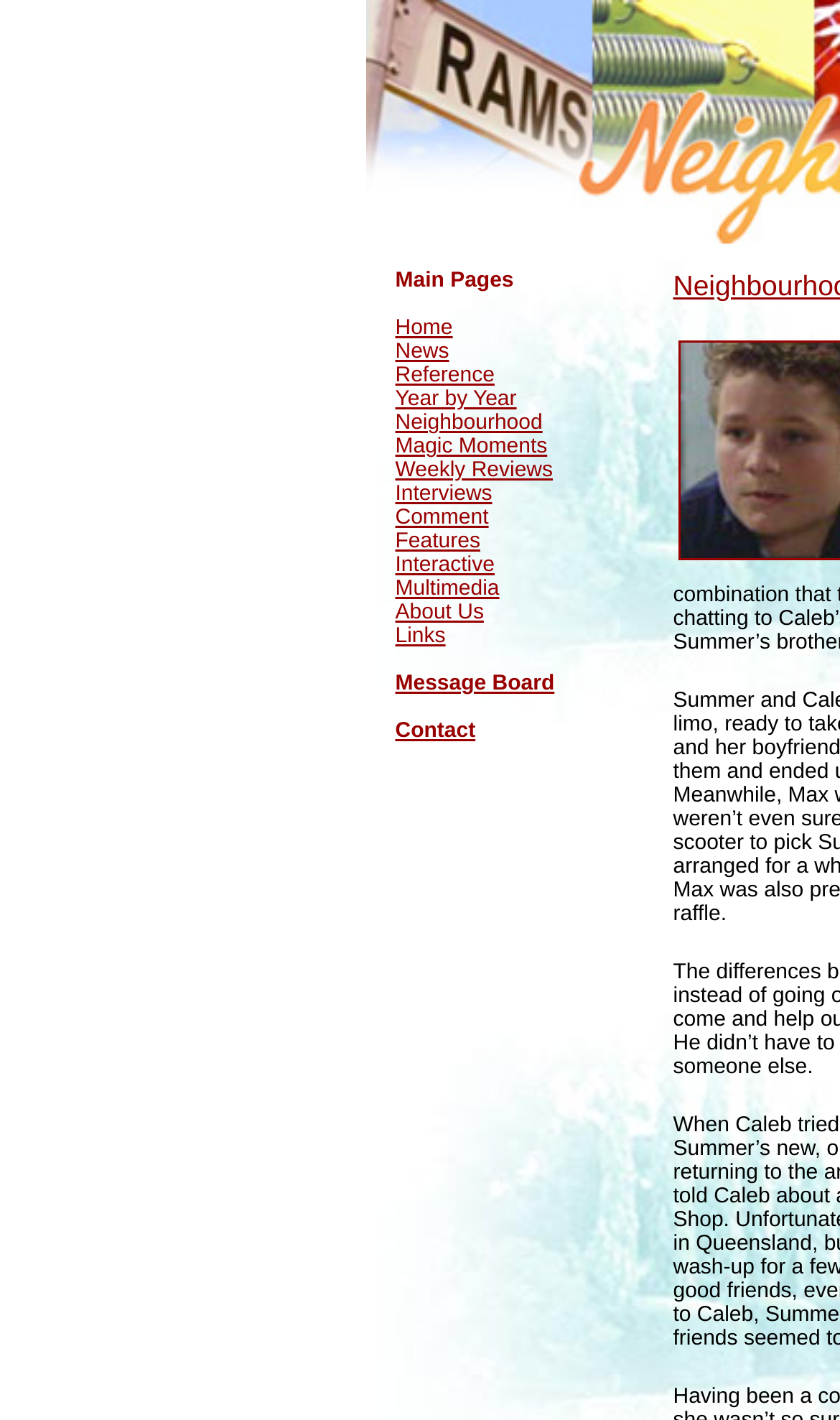For the following element description, predict the bounding box coordinates in the format (top-left x, top-left y, bottom-right x, bottom-right y). All values should be floating point numbers between 0 and 1. Description: Message Board

[0.471, 0.473, 0.66, 0.49]